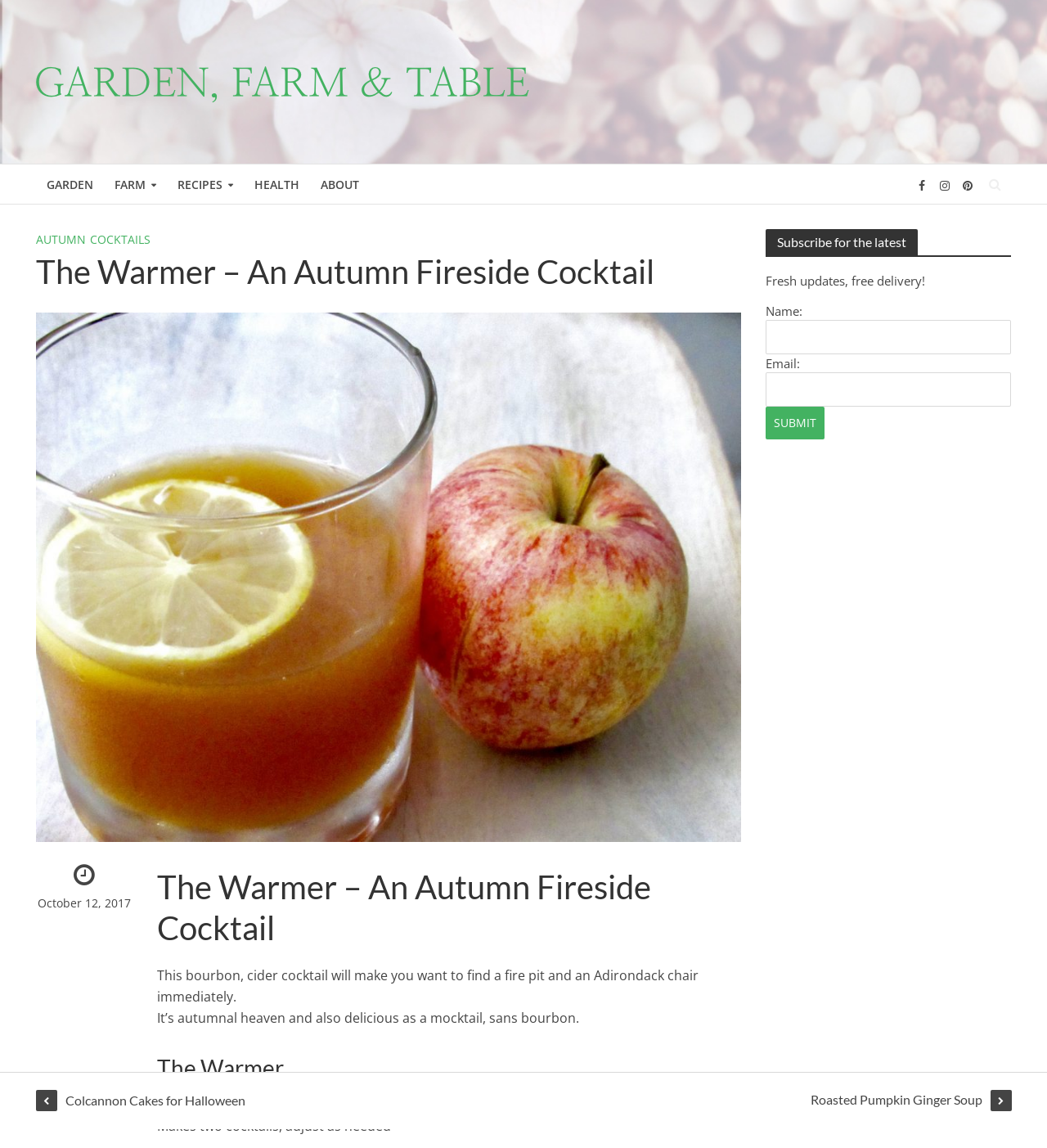Answer in one word or a short phrase: 
How many cocktails does the recipe make?

Two